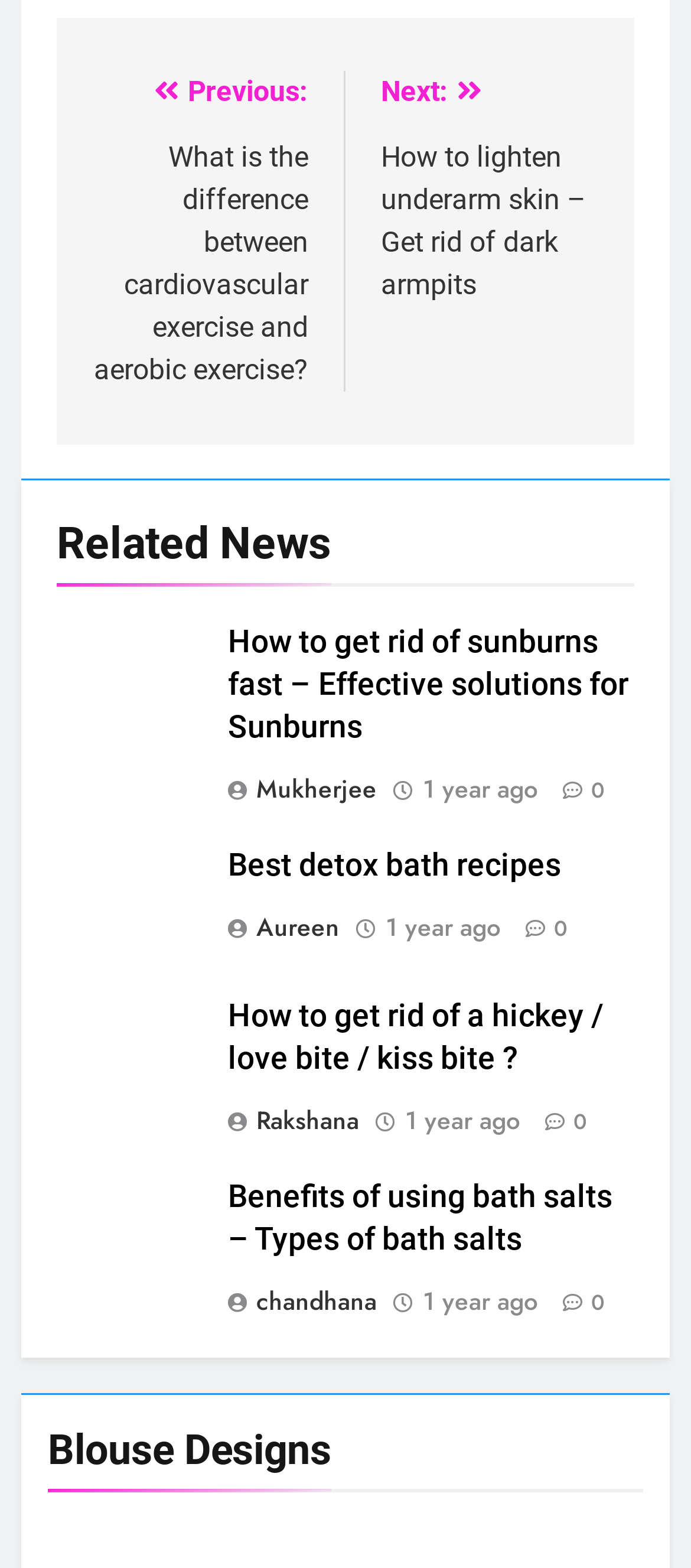Determine the bounding box of the UI element mentioned here: "1 year ago1 year ago". The coordinates must be in the format [left, top, right, bottom] with values ranging from 0 to 1.

[0.558, 0.582, 0.724, 0.602]